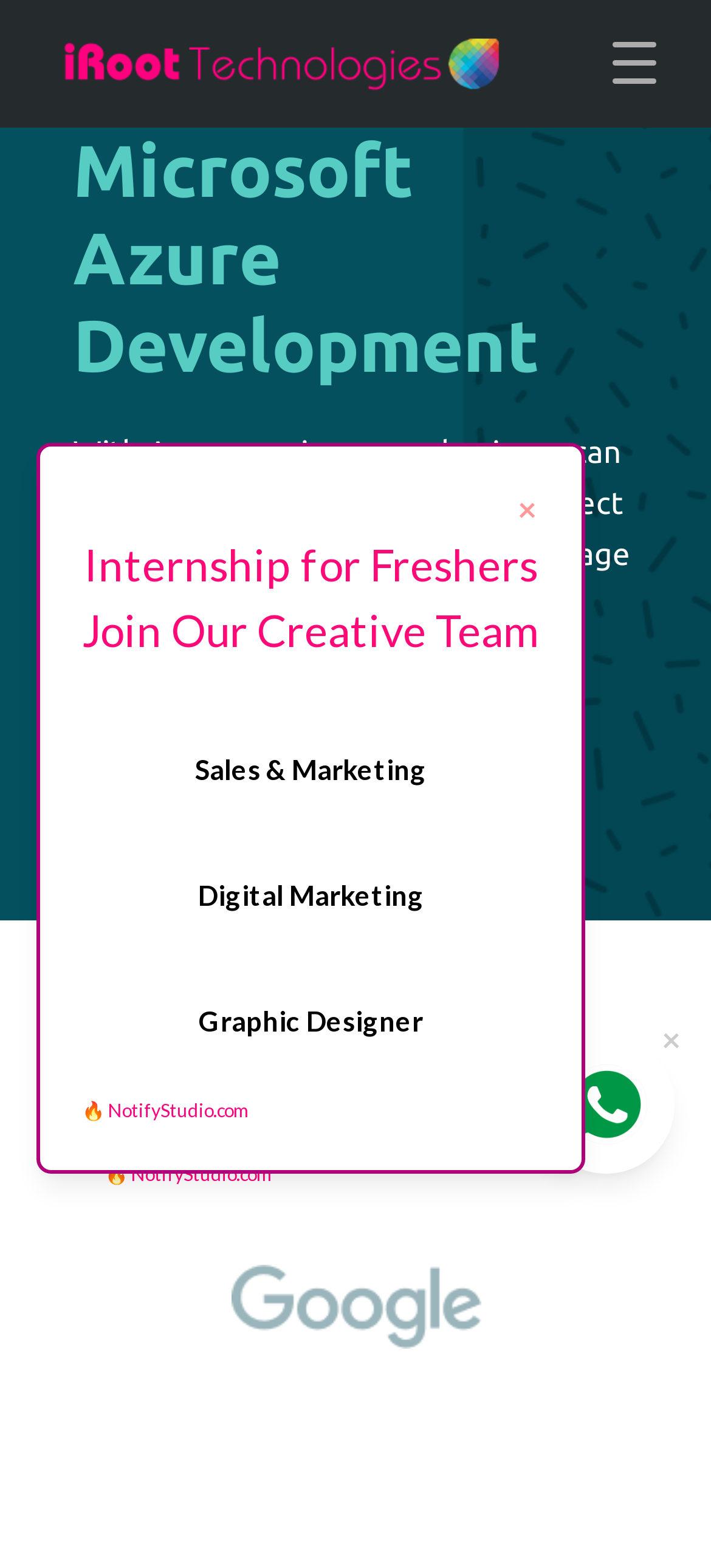Please provide a short answer using a single word or phrase for the question:
What types of jobs are being offered?

Various jobs